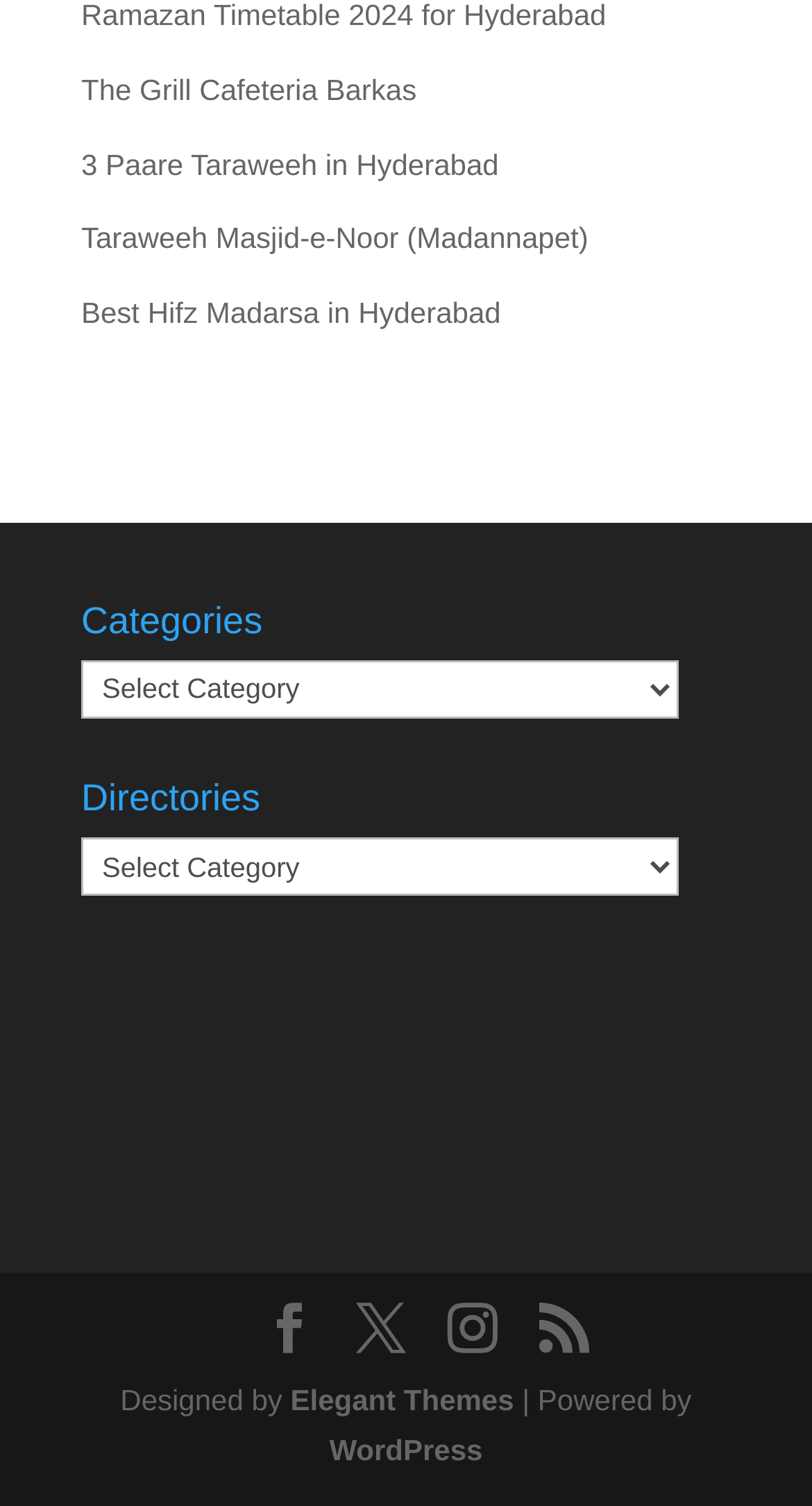Specify the bounding box coordinates of the element's area that should be clicked to execute the given instruction: "Click on the left arrow button". The coordinates should be four float numbers between 0 and 1, i.e., [left, top, right, bottom].

[0.326, 0.866, 0.387, 0.903]